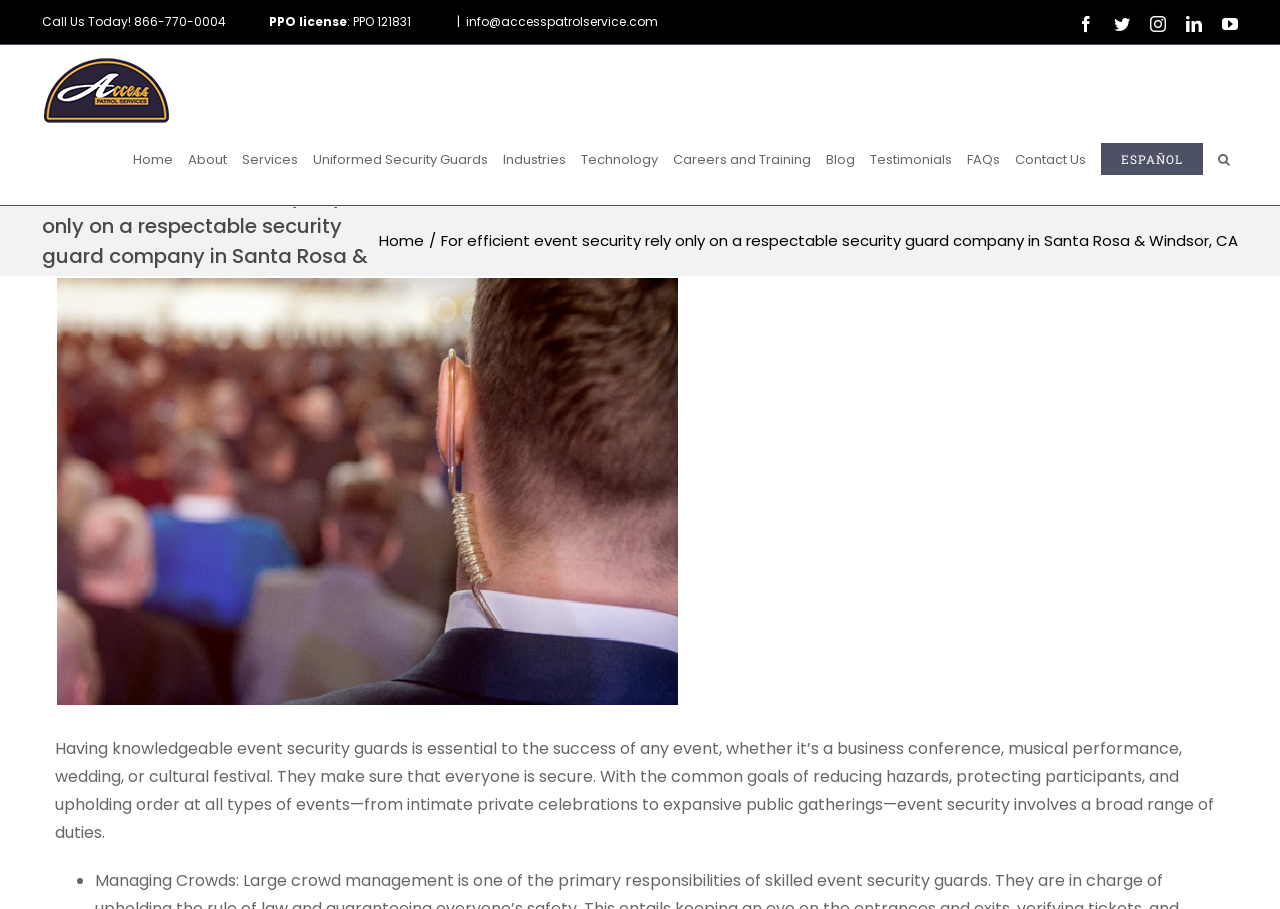Identify the bounding box coordinates of the region that should be clicked to execute the following instruction: "Visit our Facebook page".

[0.842, 0.018, 0.855, 0.035]